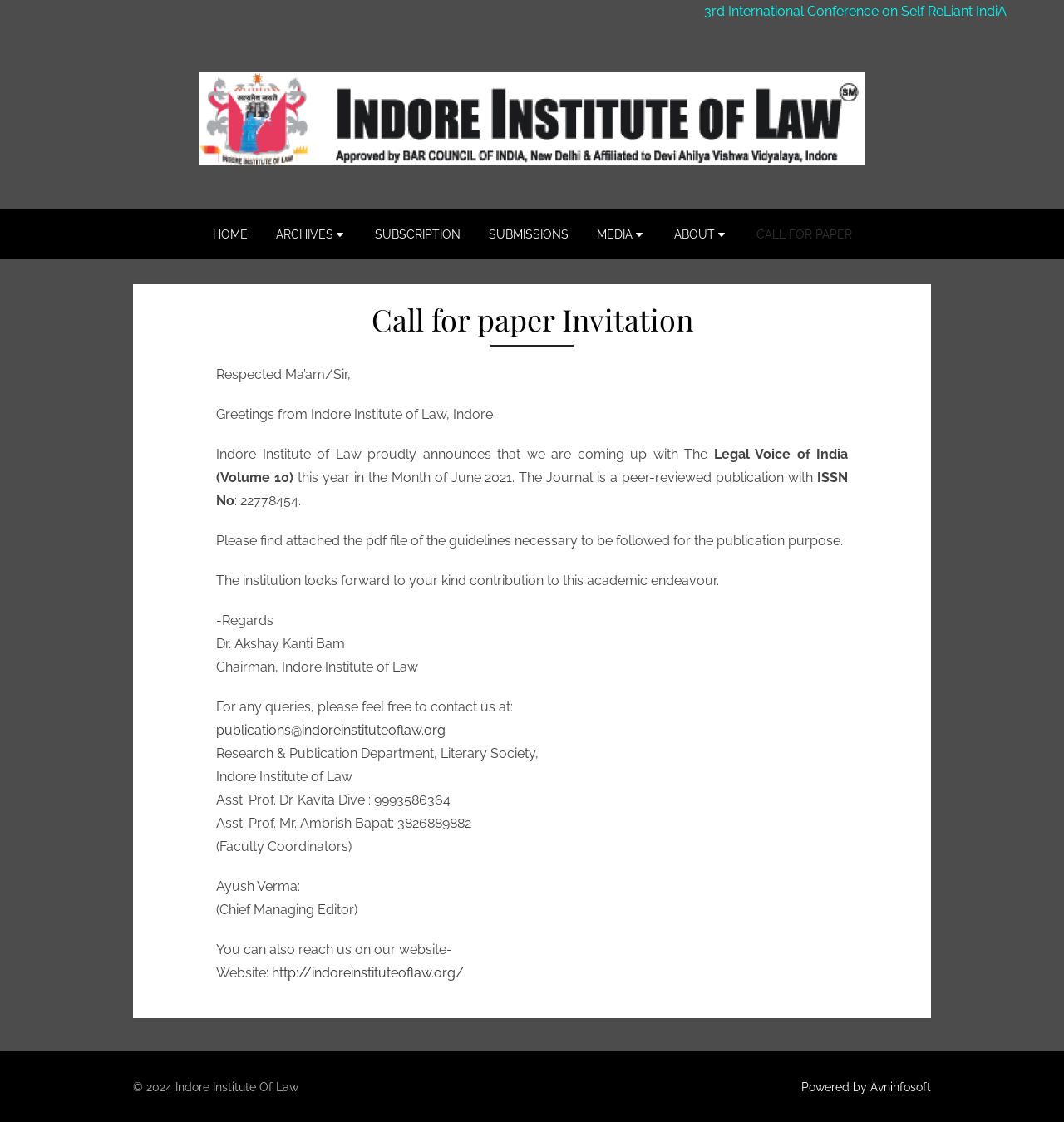Using the information shown in the image, answer the question with as much detail as possible: What is the contact email for publication queries?

The question asks for the contact email for publication queries. By looking at the webpage, we can find the sentence 'For any queries, please feel free to contact us at: publications@indoreinstituteoflaw.org' which provides the answer.